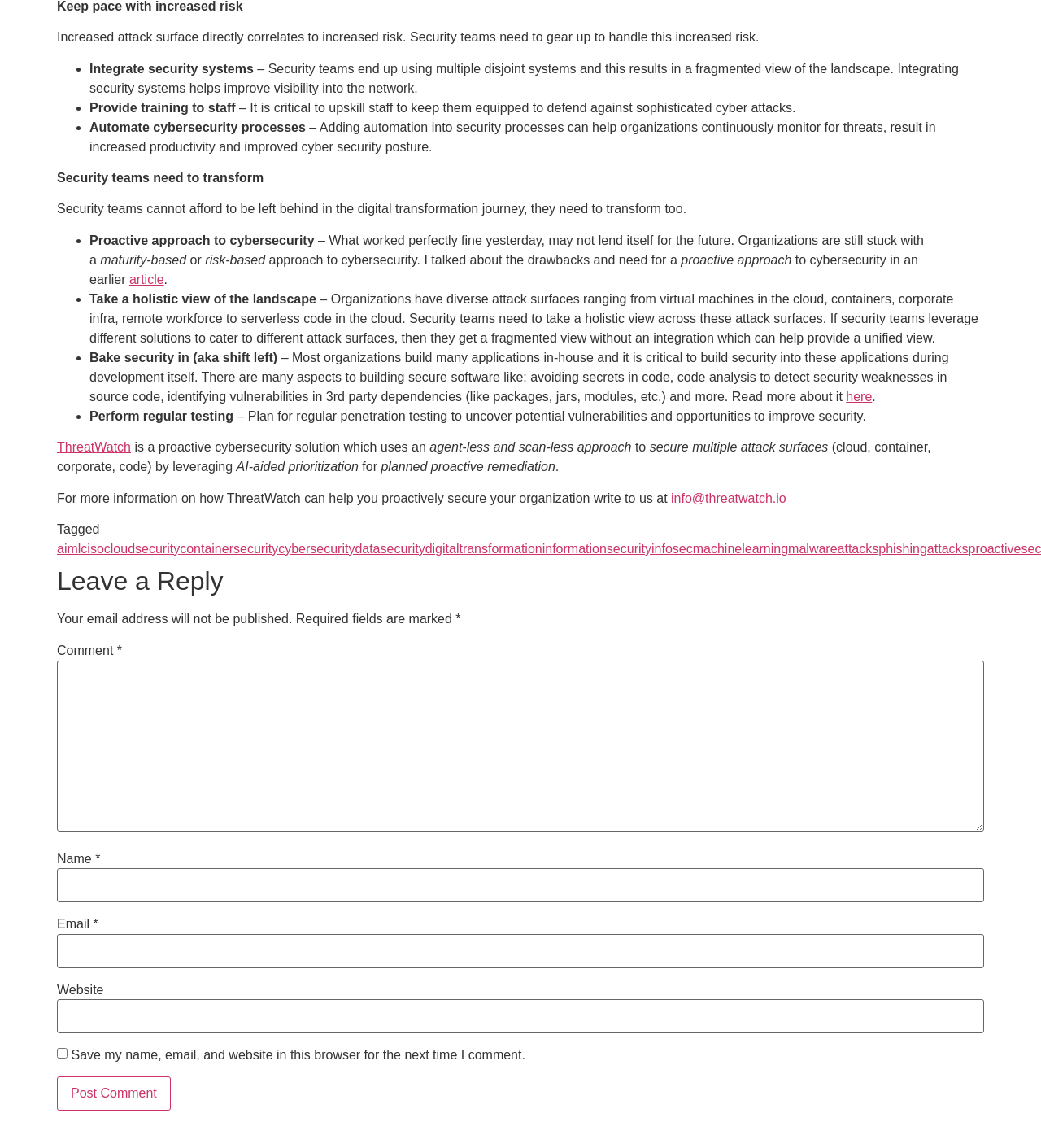Provide the bounding box coordinates of the HTML element described as: "aria-label="next post"". The bounding box coordinates should be four float numbers between 0 and 1, i.e., [left, top, right, bottom].

None